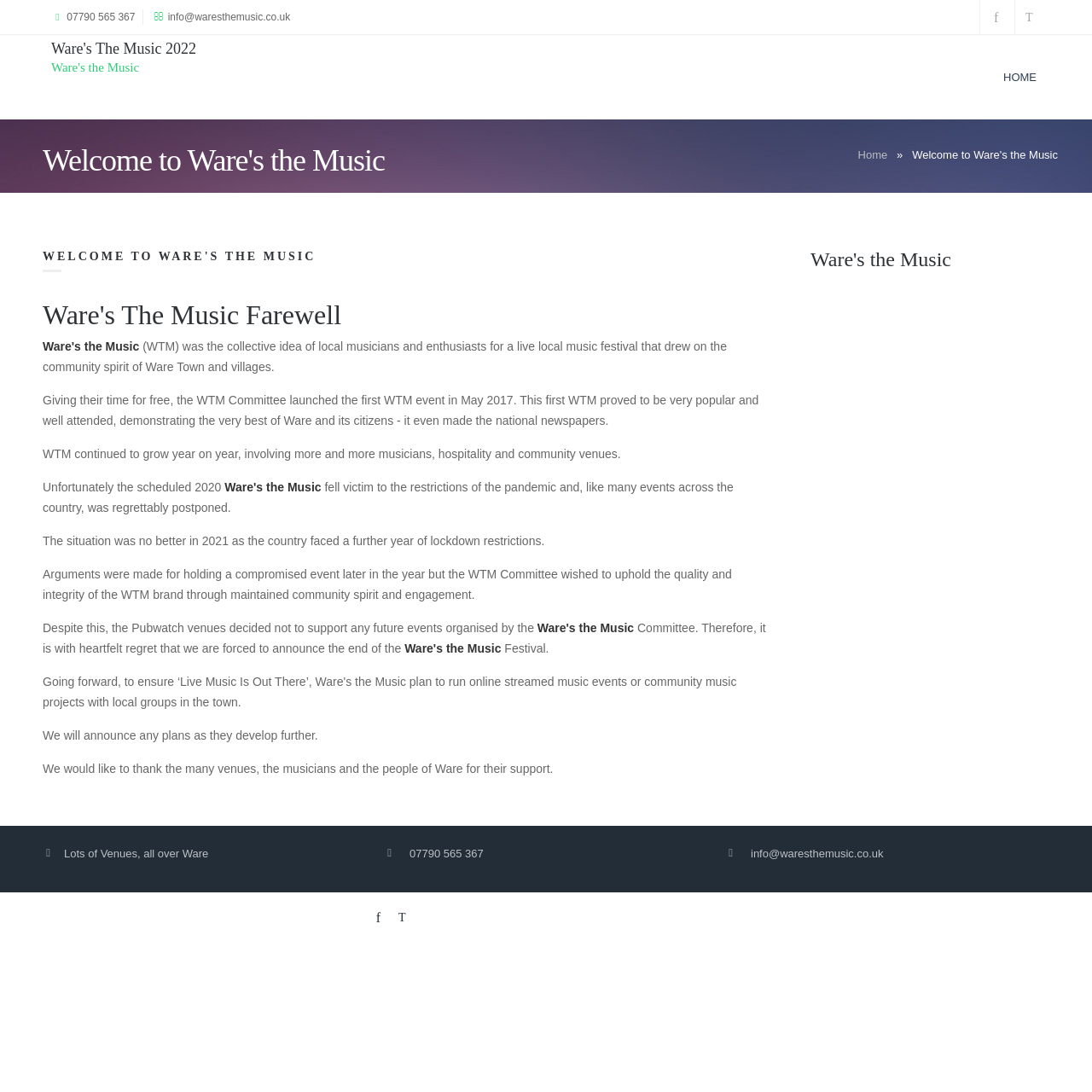Locate and extract the text of the main heading on the webpage.

Ware's the music